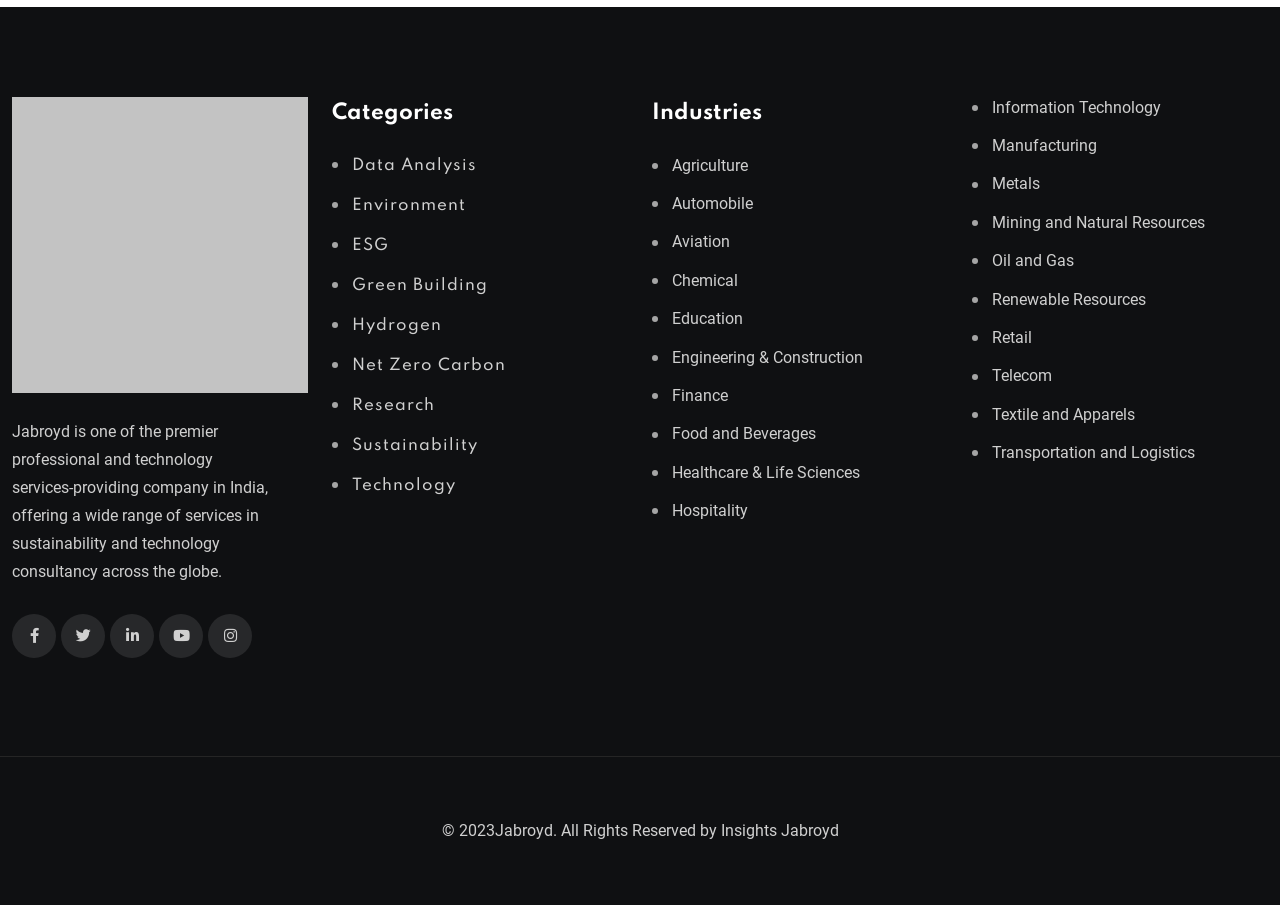Respond to the question below with a single word or phrase: What is the company name?

Jabroyd